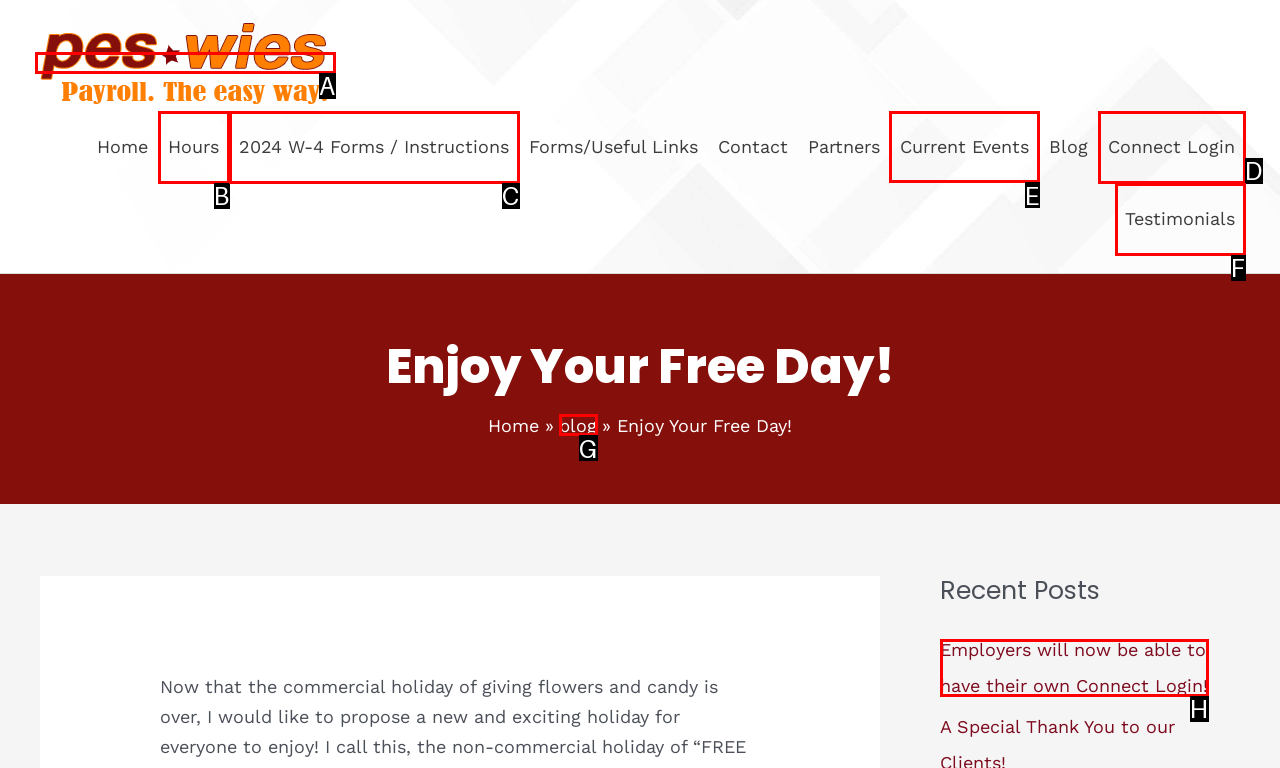Identify the correct option to click in order to accomplish the task: check current events Provide your answer with the letter of the selected choice.

E